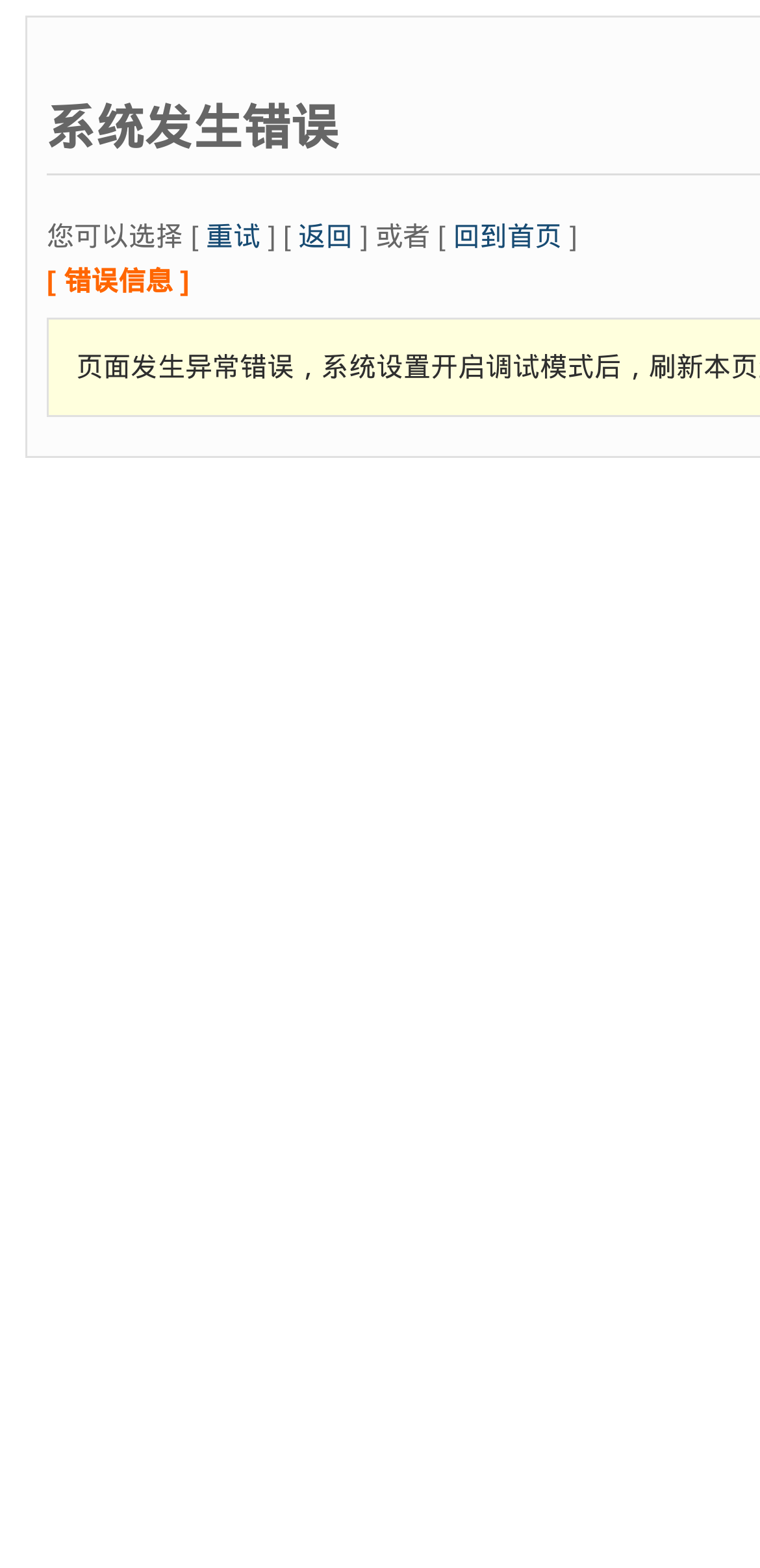Give a comprehensive overview of the webpage, including key elements.

The webpage displays an error message "系统发生错误" (System Error Occurred) prominently at the top. Below the error message, there are three options for the user to choose from. The first option is a link labeled "重试" (Retry), which is positioned to the right of a static text "您可以选择" (You can choose). Next to the "重试" link is a static text, followed by a link labeled "返回" (Return). Further to the right is another static text, and then a link labeled "回到首页" (Back to Homepage). 

Below these options, there is a static text "[ 错误信息 ]" (Error Information), which is likely a header or title for the error details that may be displayed below.